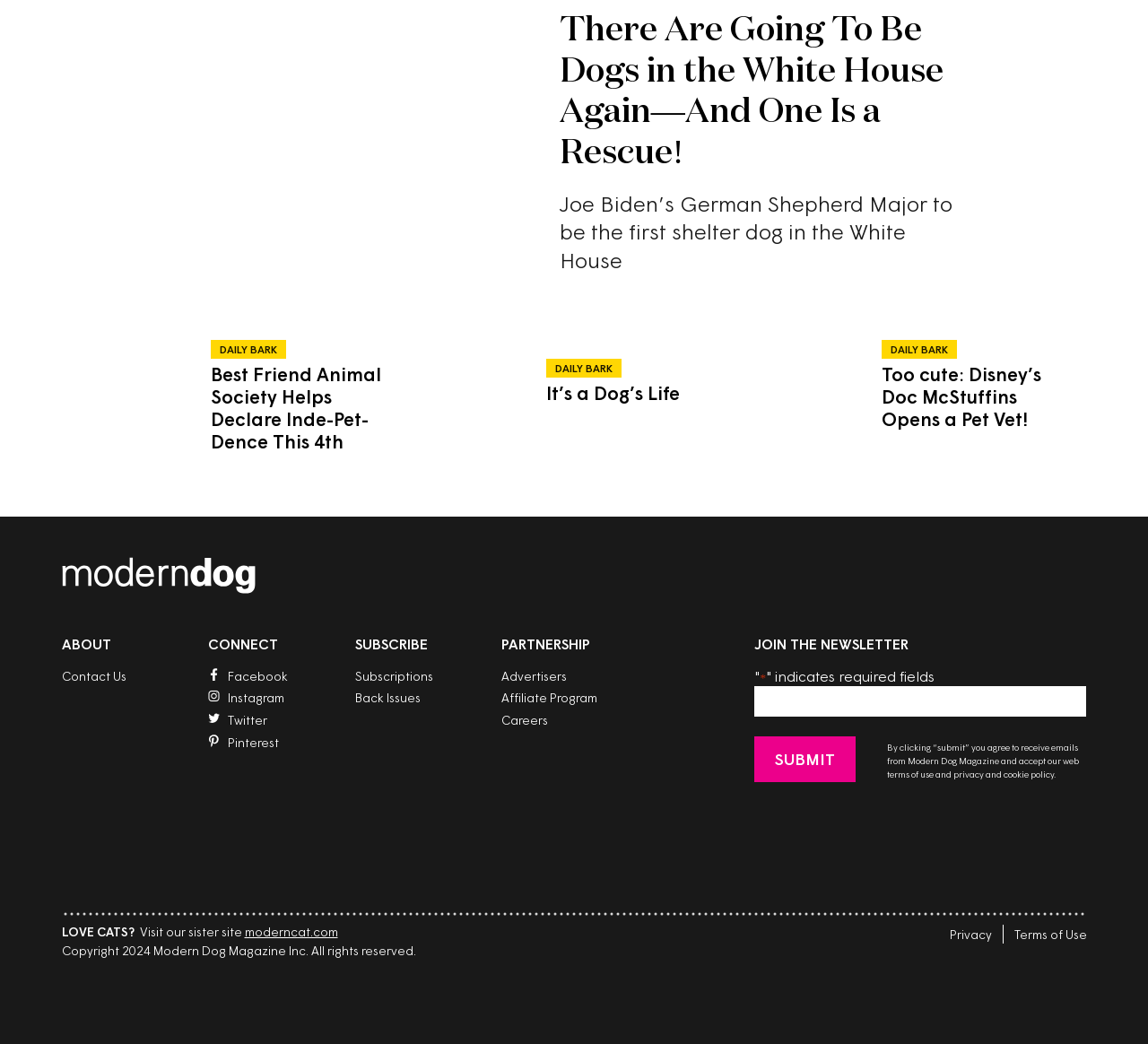Identify the bounding box coordinates of the clickable section necessary to follow the following instruction: "Subscribe to the newsletter". The coordinates should be presented as four float numbers from 0 to 1, i.e., [left, top, right, bottom].

[0.657, 0.657, 0.946, 0.686]